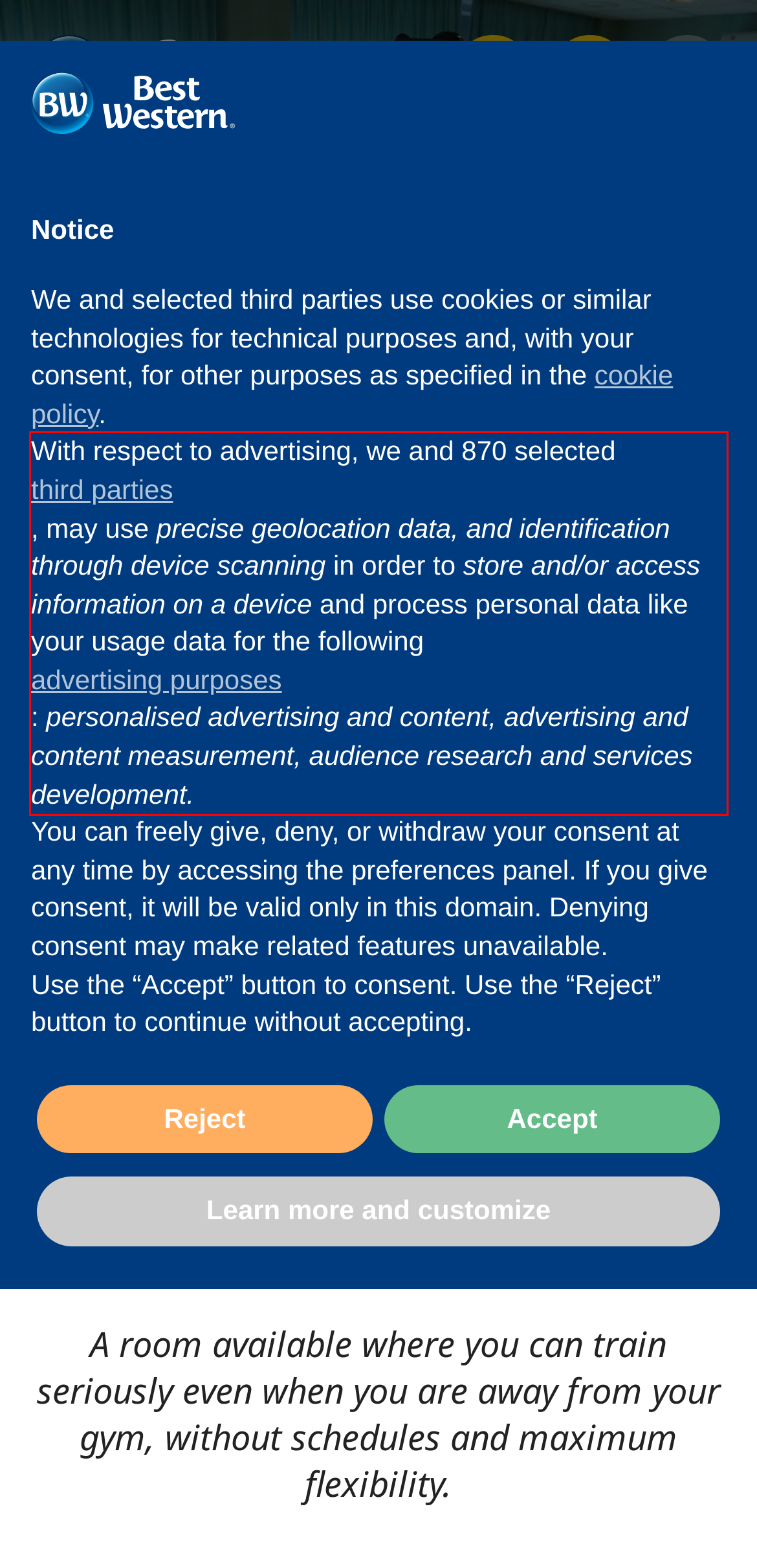You have a screenshot of a webpage, and there is a red bounding box around a UI element. Utilize OCR to extract the text within this red bounding box.

With respect to advertising, we and 870 selected third parties , may use precise geolocation data, and identification through device scanning in order to store and/or access information on a device and process personal data like your usage data for the following advertising purposes : personalised advertising and content, advertising and content measurement, audience research and services development.